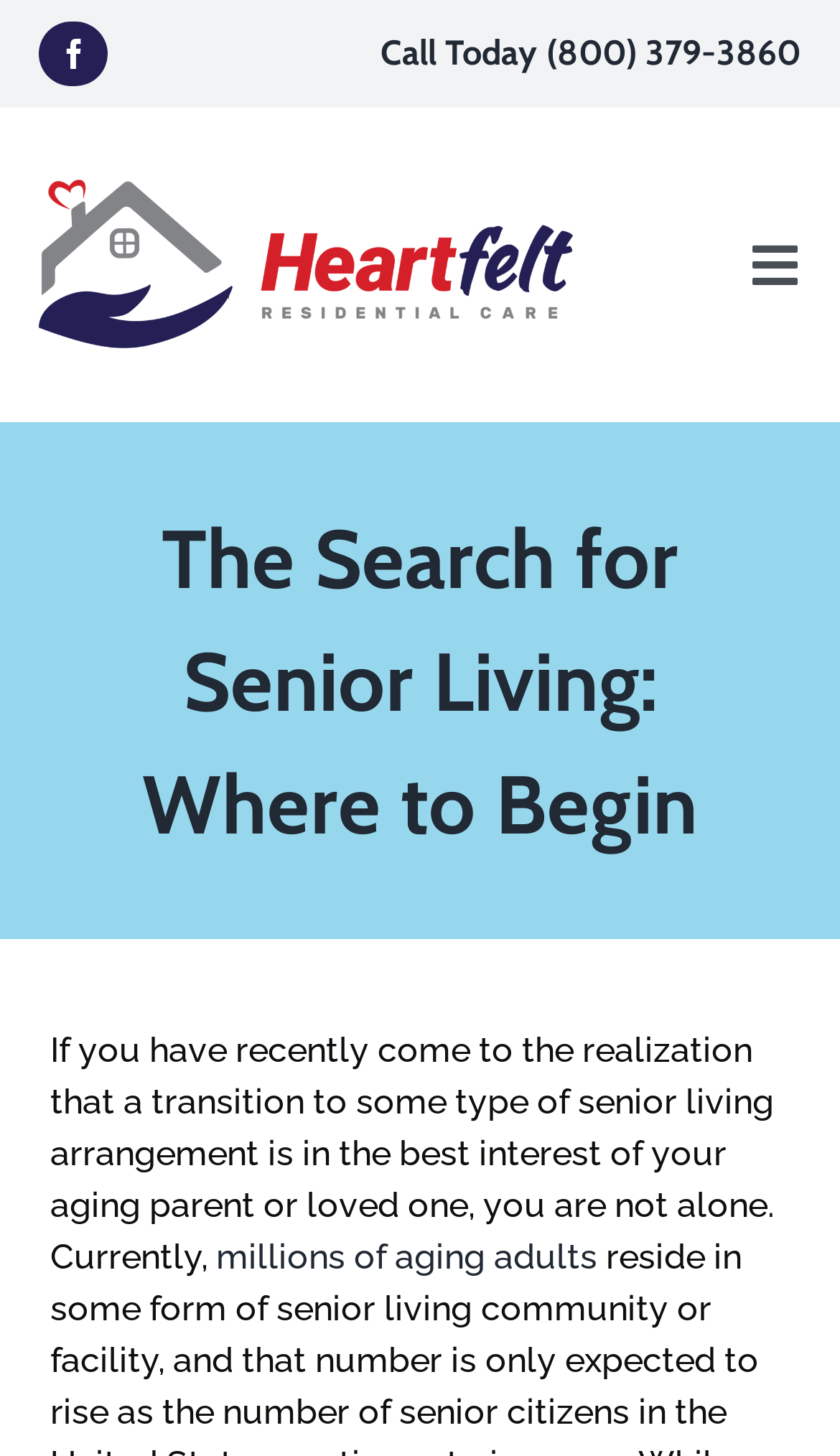How many main menu items are there?
Look at the image and provide a detailed response to the question.

I counted the number of main menu items by looking at the navigation menu on the top right section of the webpage, which has 8 links: 'Who We Are', 'What We Offer', 'Community Information', 'Education', 'What People Are Saying', 'Resources', and 'CONTACT US'.